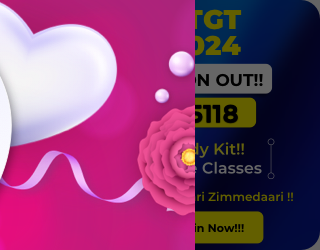Answer the question using only a single word or phrase: 
What is the purpose of the design?

To engage potential candidates